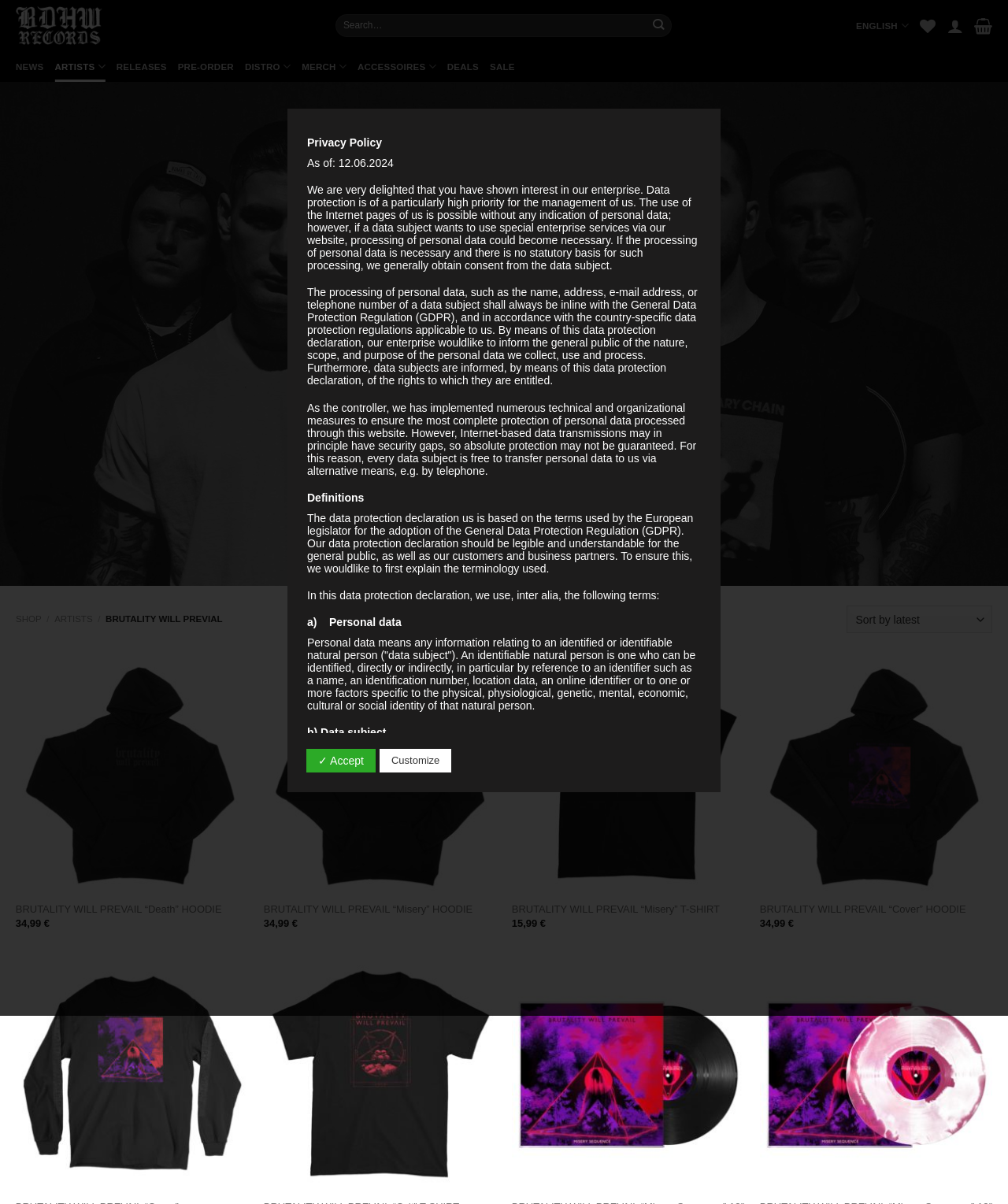Can you pinpoint the bounding box coordinates for the clickable element required for this instruction: "Go to the NEWS page"? The coordinates should be four float numbers between 0 and 1, i.e., [left, top, right, bottom].

[0.016, 0.044, 0.043, 0.067]